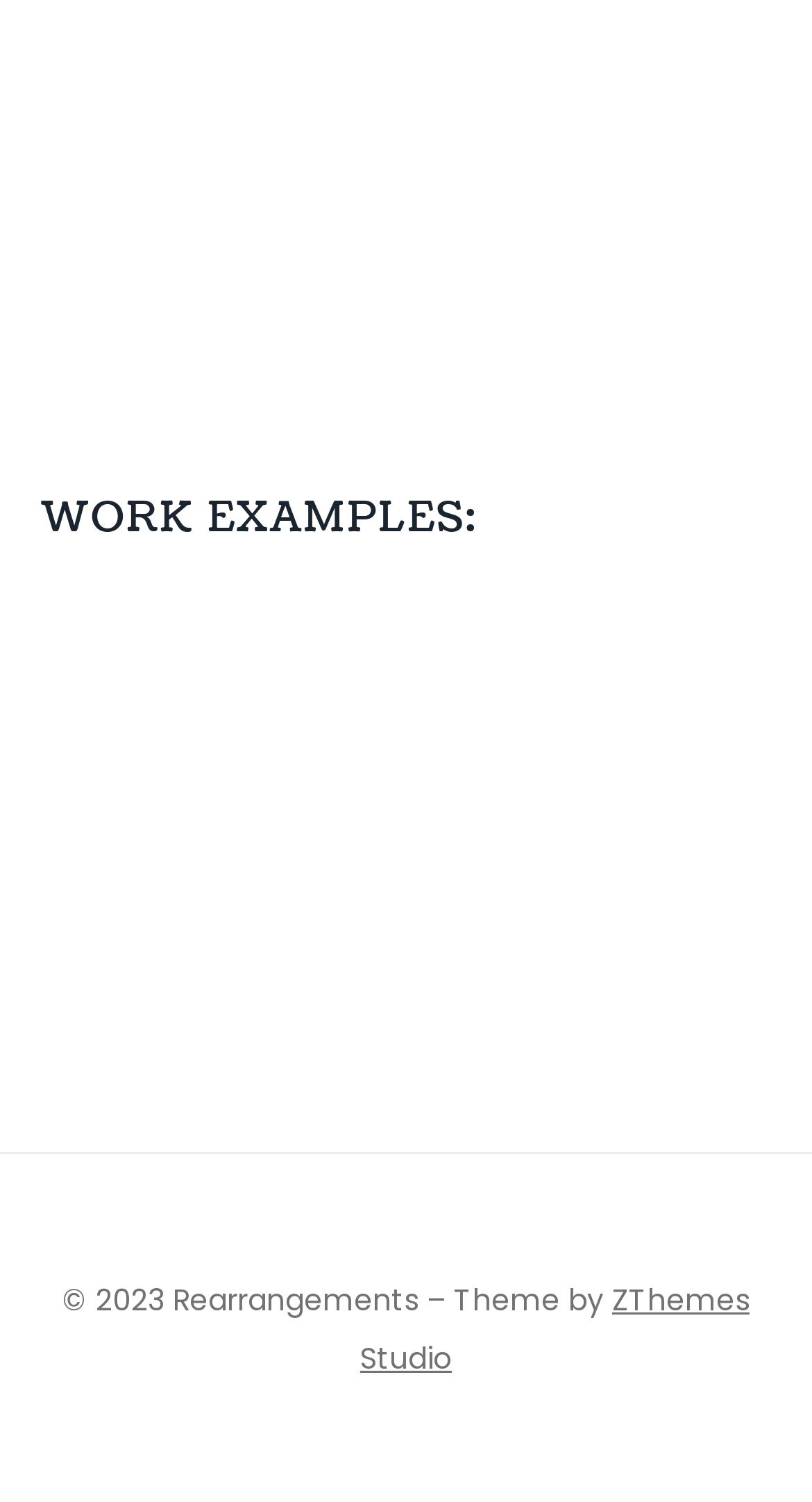Please provide the bounding box coordinate of the region that matches the element description: alt="Business style home office". Coordinates should be in the format (top-left x, top-left y, bottom-right x, bottom-right y) and all values should be between 0 and 1.

[0.05, 0.439, 0.333, 0.467]